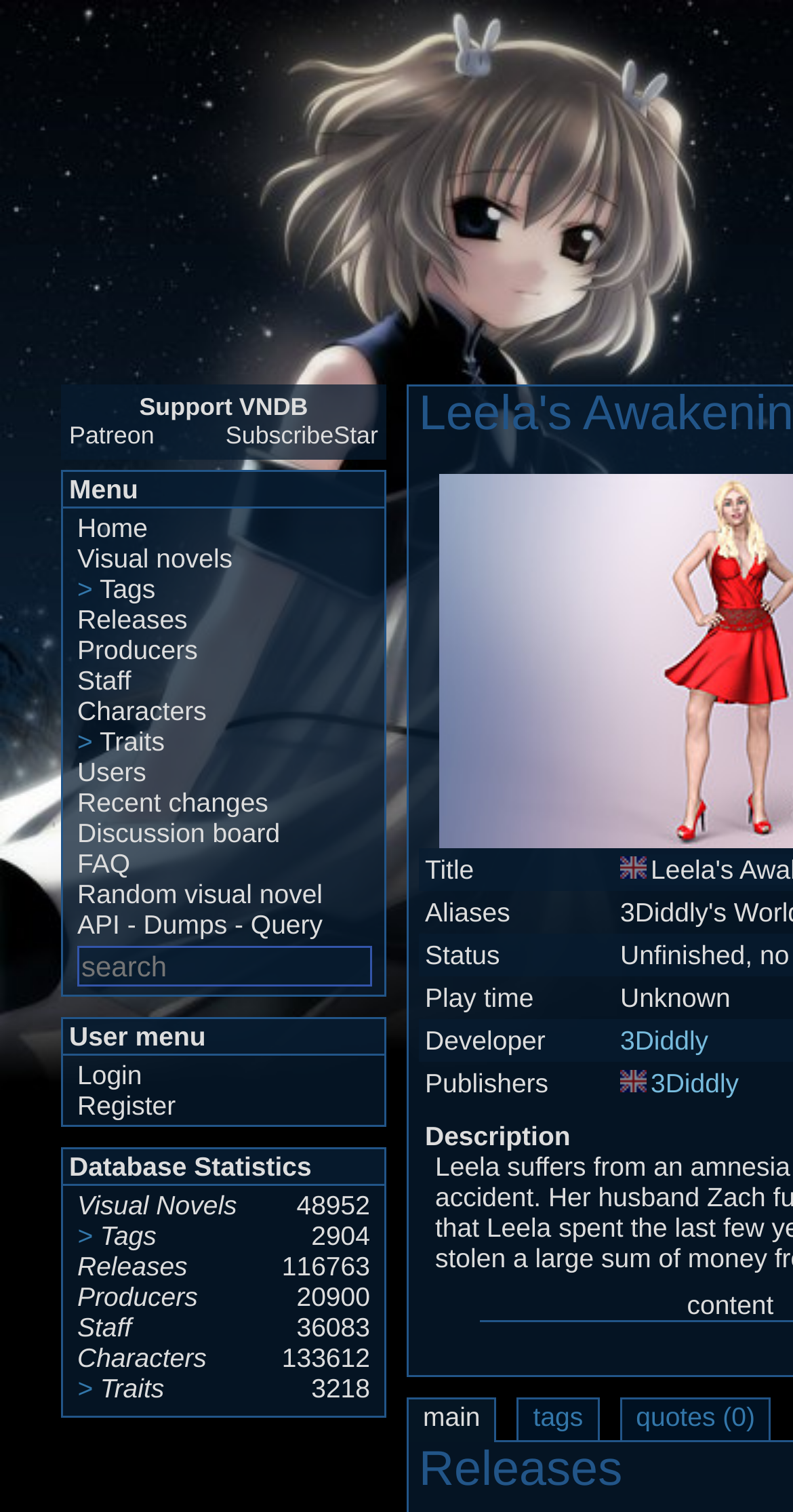Summarize the webpage comprehensively, mentioning all visible components.

This webpage is titled "Leela's Awakening | vndb" and has a prominent header section at the top with a "Support VNDB" text and links to "Patreon" and "SubscribeStar" on either side. Below the header, there is a menu section with a "Menu" heading, followed by a list of links including "Home", "Visual novels", "Tags", "Releases", "Producers", "Staff", "Characters", and more.

To the right of the menu section, there is a search box with a placeholder text "search". Below the search box, there is a section titled "User menu" with links to "Login" and "Register".

The main content of the webpage is divided into three sections. The first section displays database statistics, including the number of visual novels, tags, releases, producers, staff, characters, and traits. Each statistic is presented in a description list format with a term and a detail.

The second section appears to be a table or grid with columns titled "Title", "Aliases", "Status", "Play time", "Developer", and "Publishers". The table contains data related to a visual novel, including its title, aliases, status, play time, developer, and publishers.

At the bottom of the webpage, there are three links: "main", "tags", and "quotes (0)".